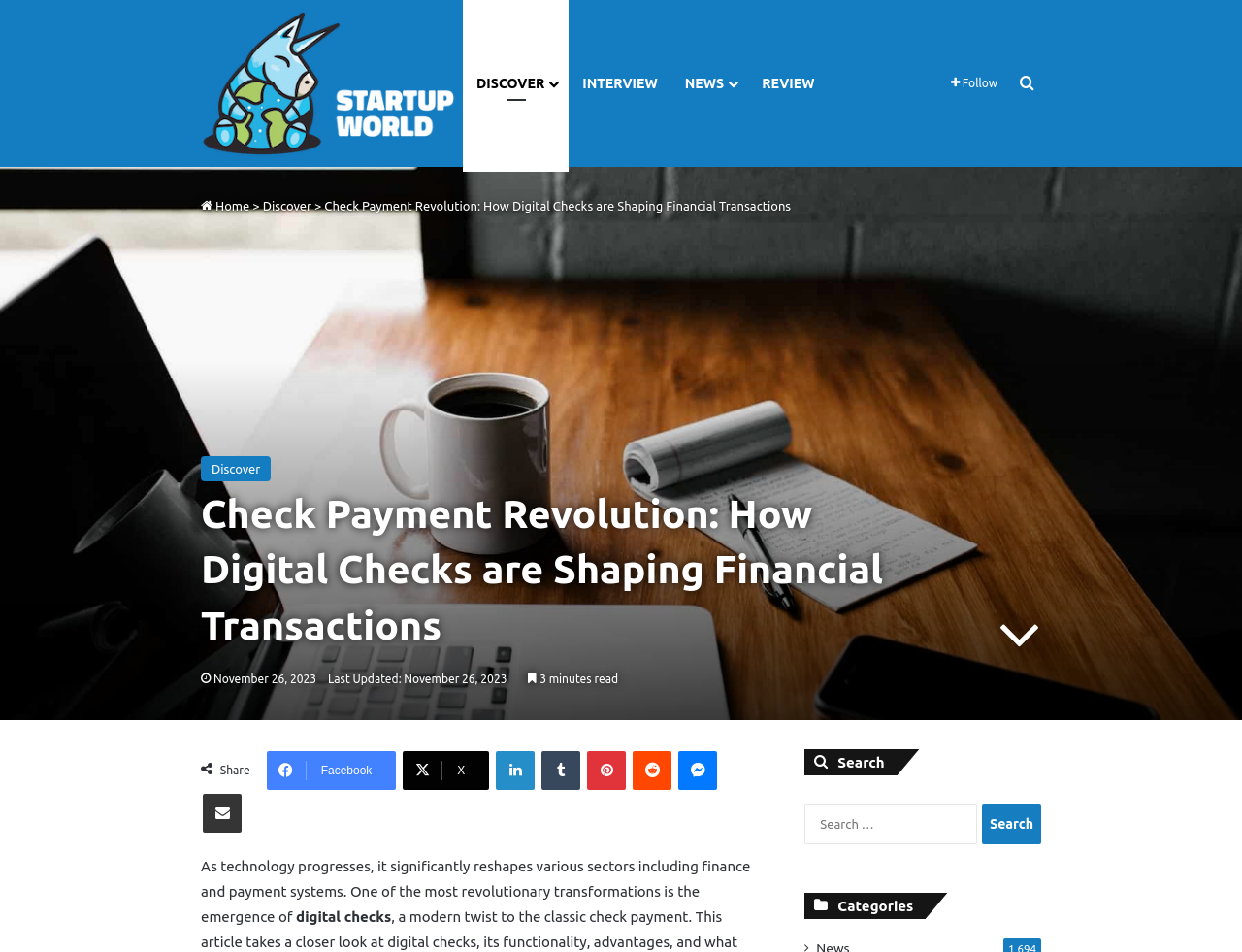Pinpoint the bounding box coordinates of the clickable element to carry out the following instruction: "Search for something."

[0.648, 0.845, 0.838, 0.887]